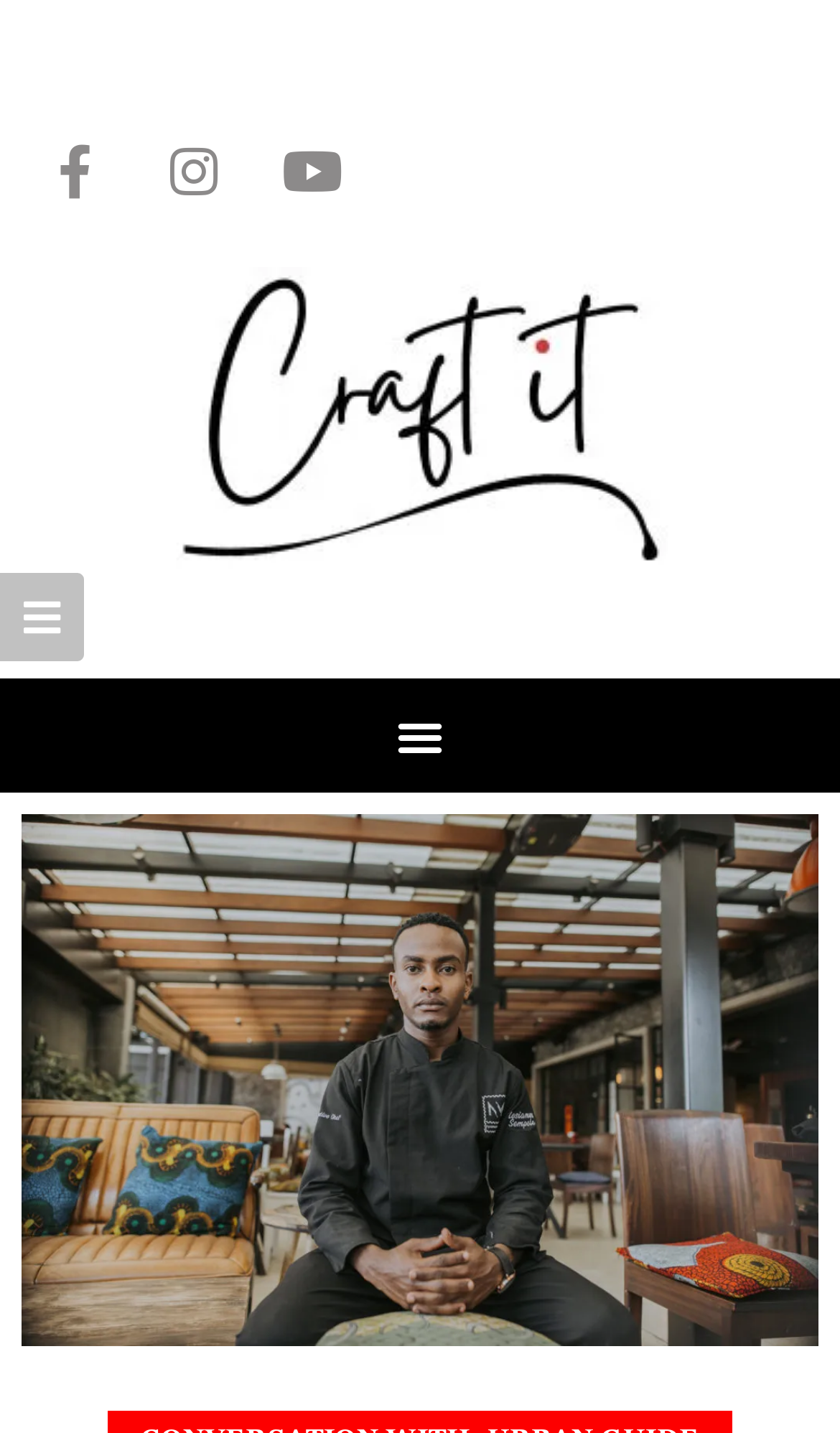What is the chef's name?
Kindly answer the question with as much detail as you can.

The chef's name is mentioned in the webpage description as 'CHEF LESIAMON SEMPELE', which suggests that the webpage is about him.